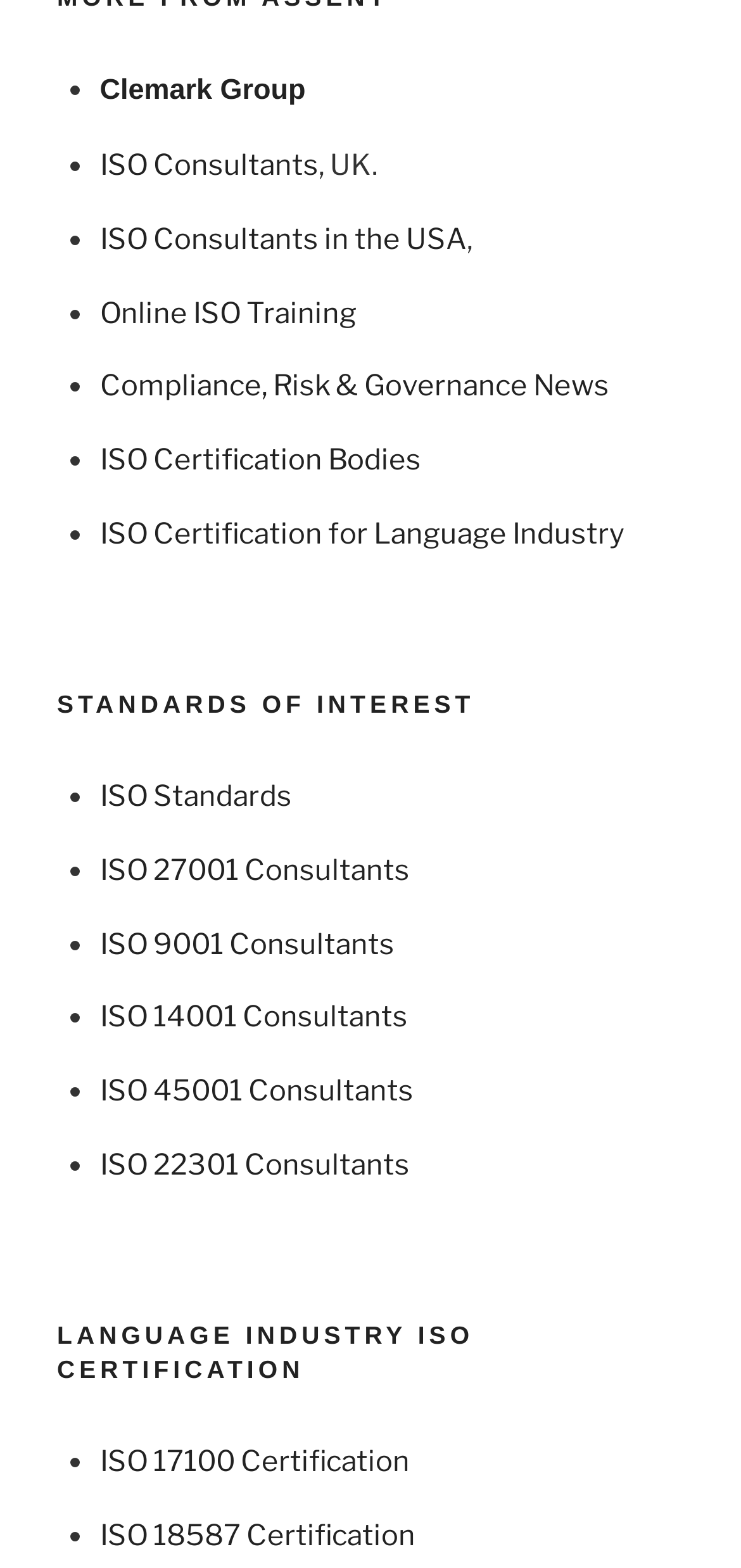Identify the bounding box coordinates of the clickable region required to complete the instruction: "View ISO Consultants in the USA". The coordinates should be given as four float numbers within the range of 0 and 1, i.e., [left, top, right, bottom].

[0.135, 0.141, 0.629, 0.163]